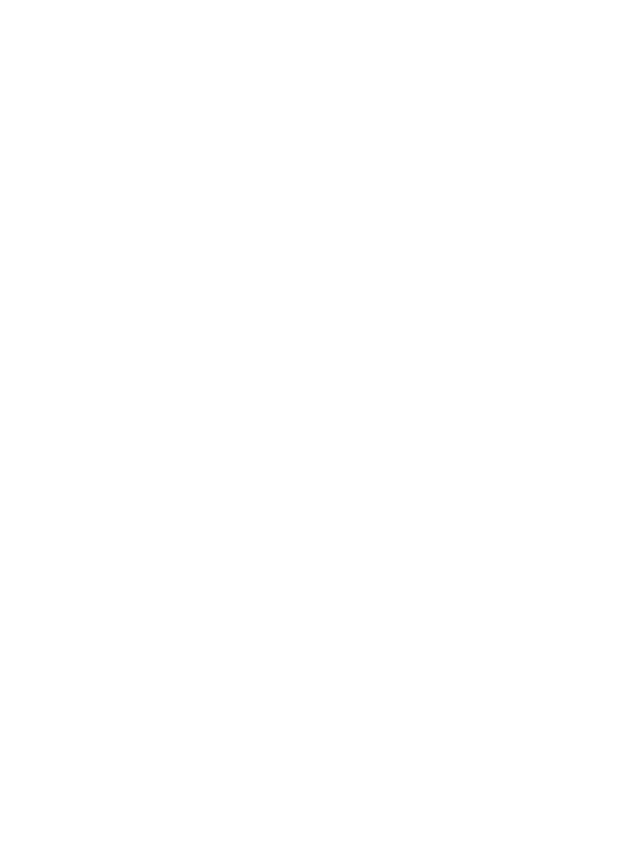Who gets exclusive benefits at Margo?
Please look at the screenshot and answer using one word or phrase.

Clio members